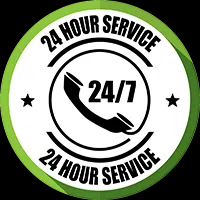What is the purpose of the '24/7' text?
Utilize the information in the image to give a detailed answer to the question.

The prominent text '24/7' and '24 HOUR SERVICE' on the emblem serves to effectively communicate that Royal Locksmith Store offers their services around the clock, ensuring customers that help is available at any time.